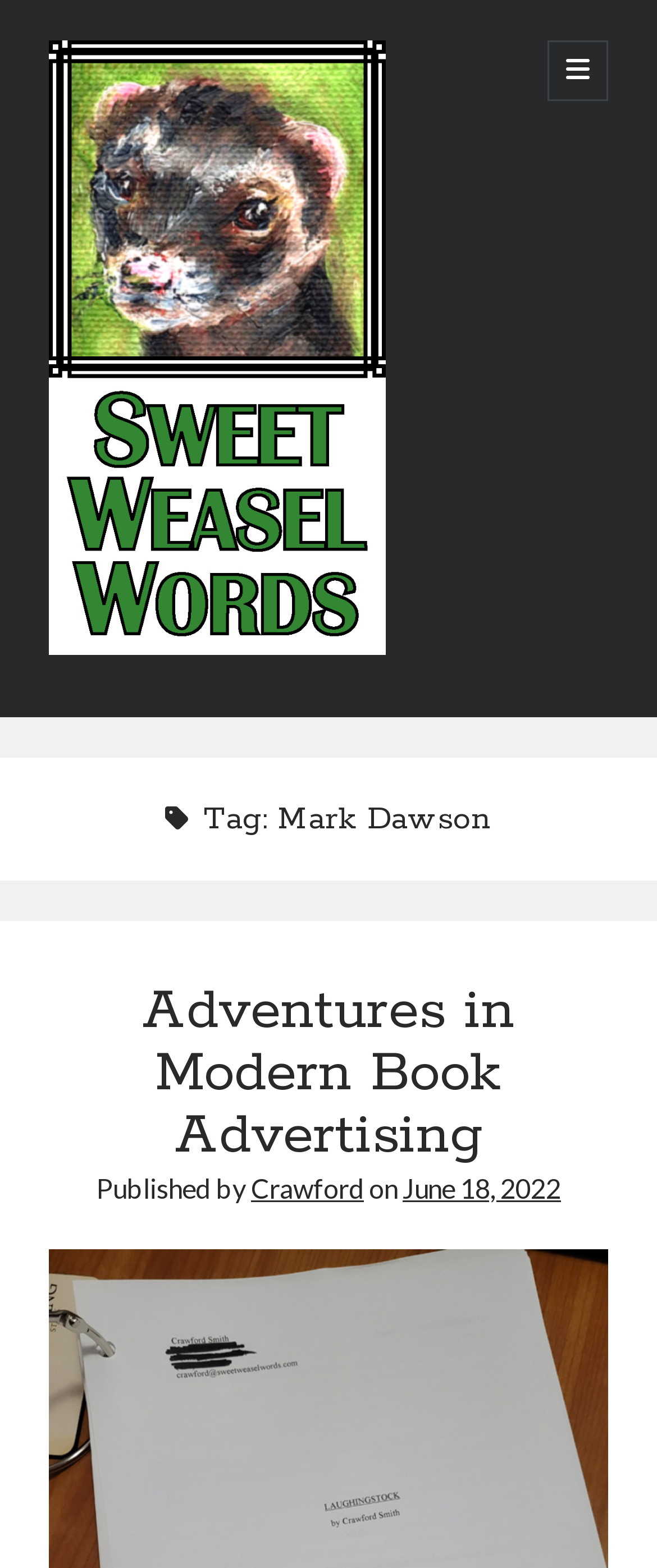Find the bounding box coordinates of the element to click in order to complete the given instruction: "Read recent post 'We’re (Almost) Number 1!' ."

[0.077, 0.635, 0.443, 0.651]